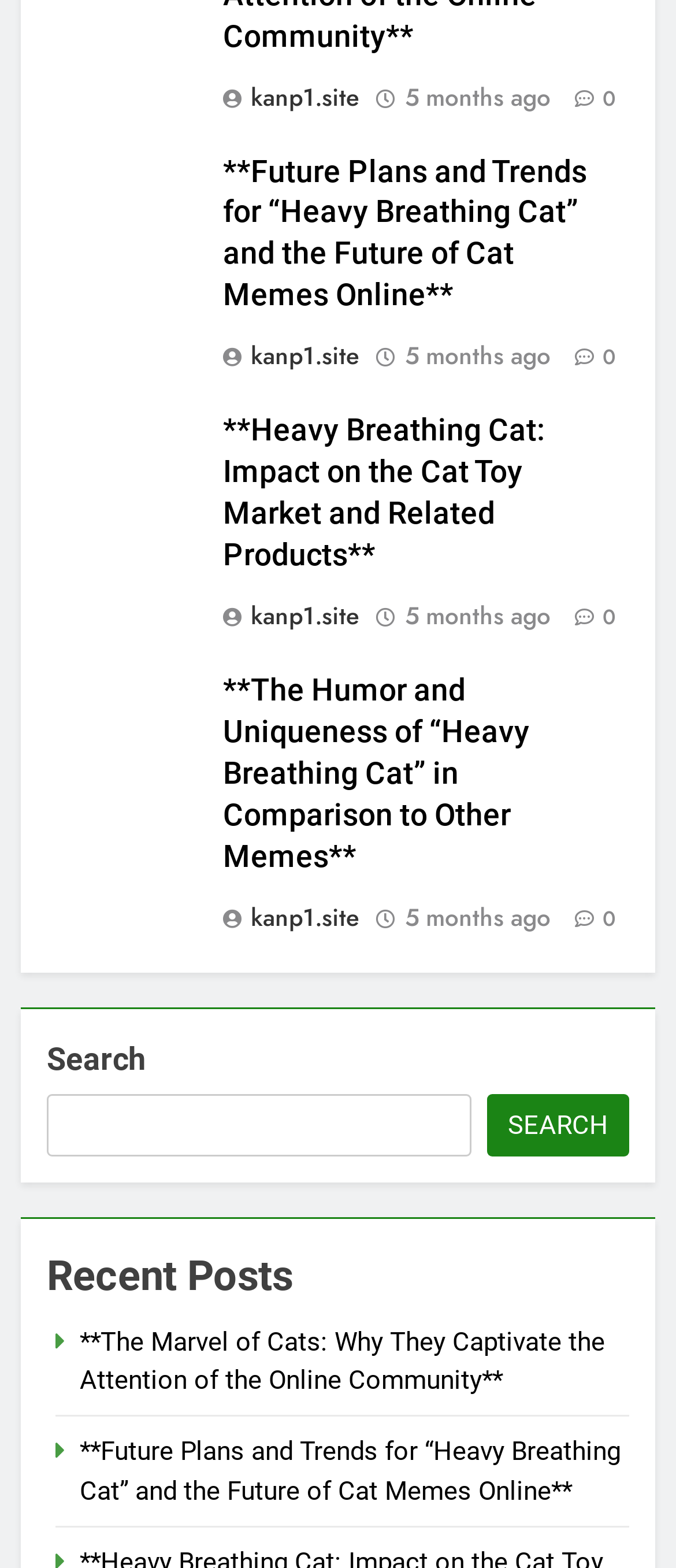Please specify the bounding box coordinates of the clickable section necessary to execute the following command: "read about the humor of Heavy Breathing Cat".

[0.329, 0.428, 0.918, 0.56]